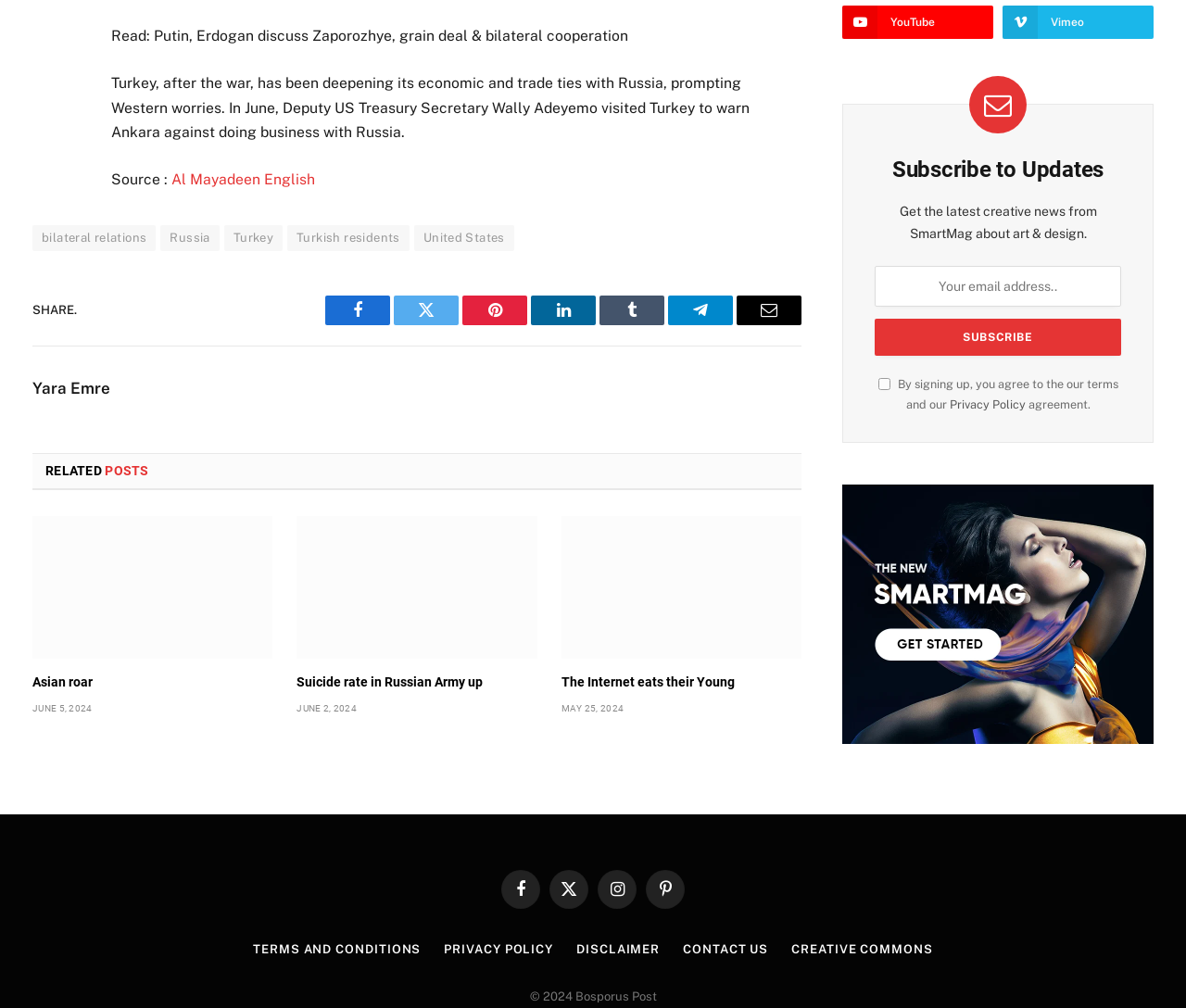Locate the bounding box coordinates of the region to be clicked to comply with the following instruction: "View page history". The coordinates must be four float numbers between 0 and 1, in the form [left, top, right, bottom].

None